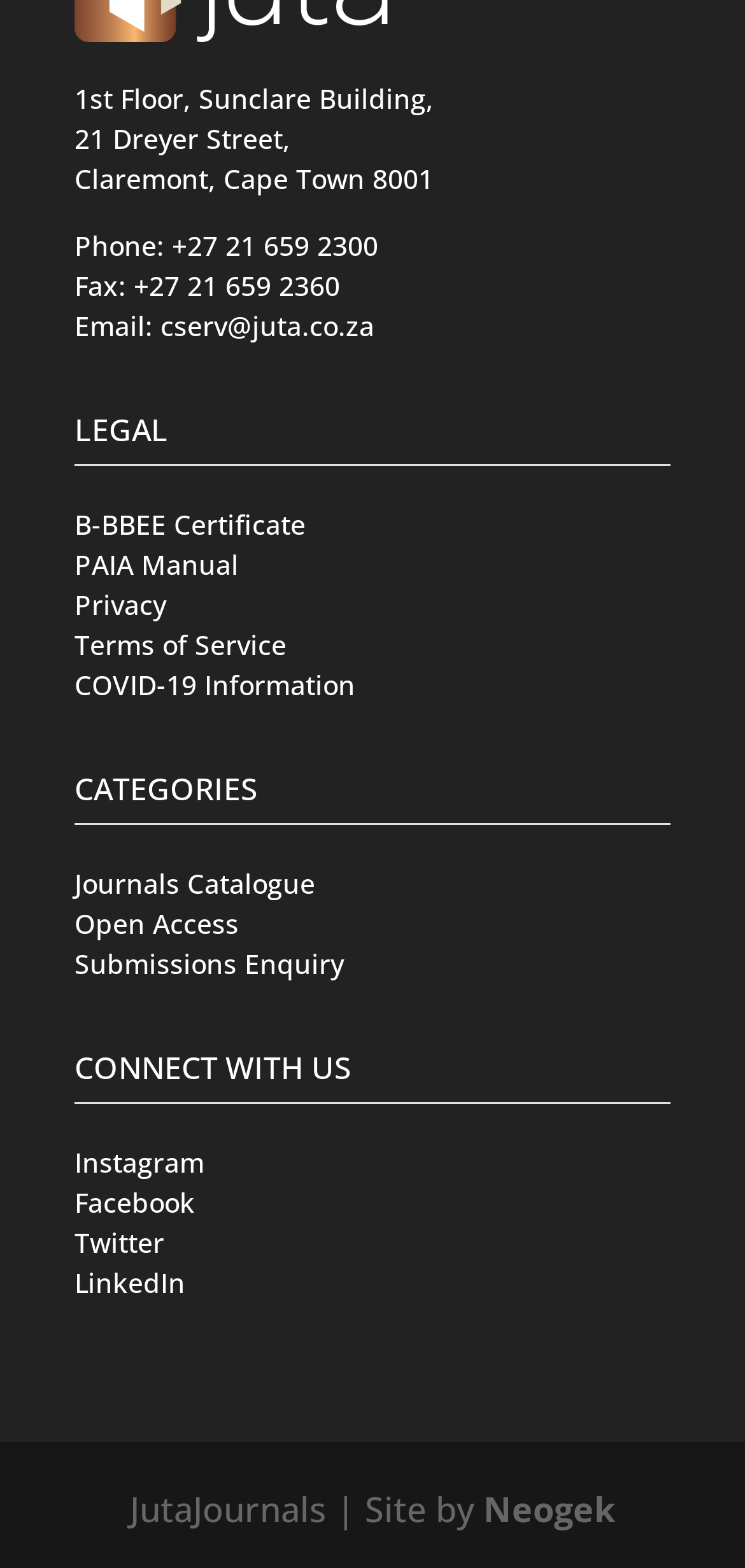Specify the bounding box coordinates of the area that needs to be clicked to achieve the following instruction: "Email Juta".

[0.1, 0.196, 0.503, 0.219]